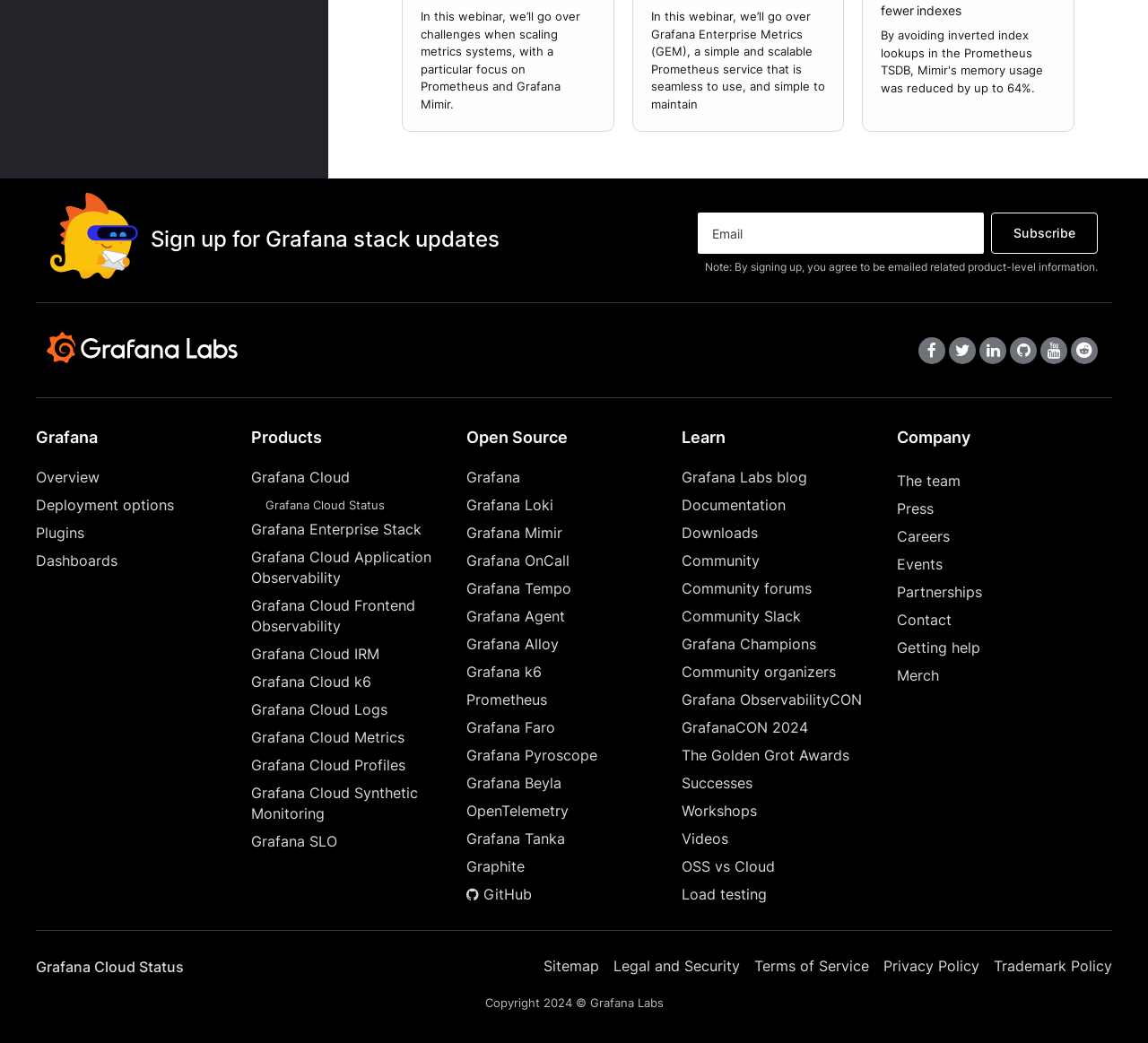Predict the bounding box coordinates of the area that should be clicked to accomplish the following instruction: "Follow Grafana Labs on Facebook". The bounding box coordinates should consist of four float numbers between 0 and 1, i.e., [left, top, right, bottom].

[0.8, 0.323, 0.823, 0.349]